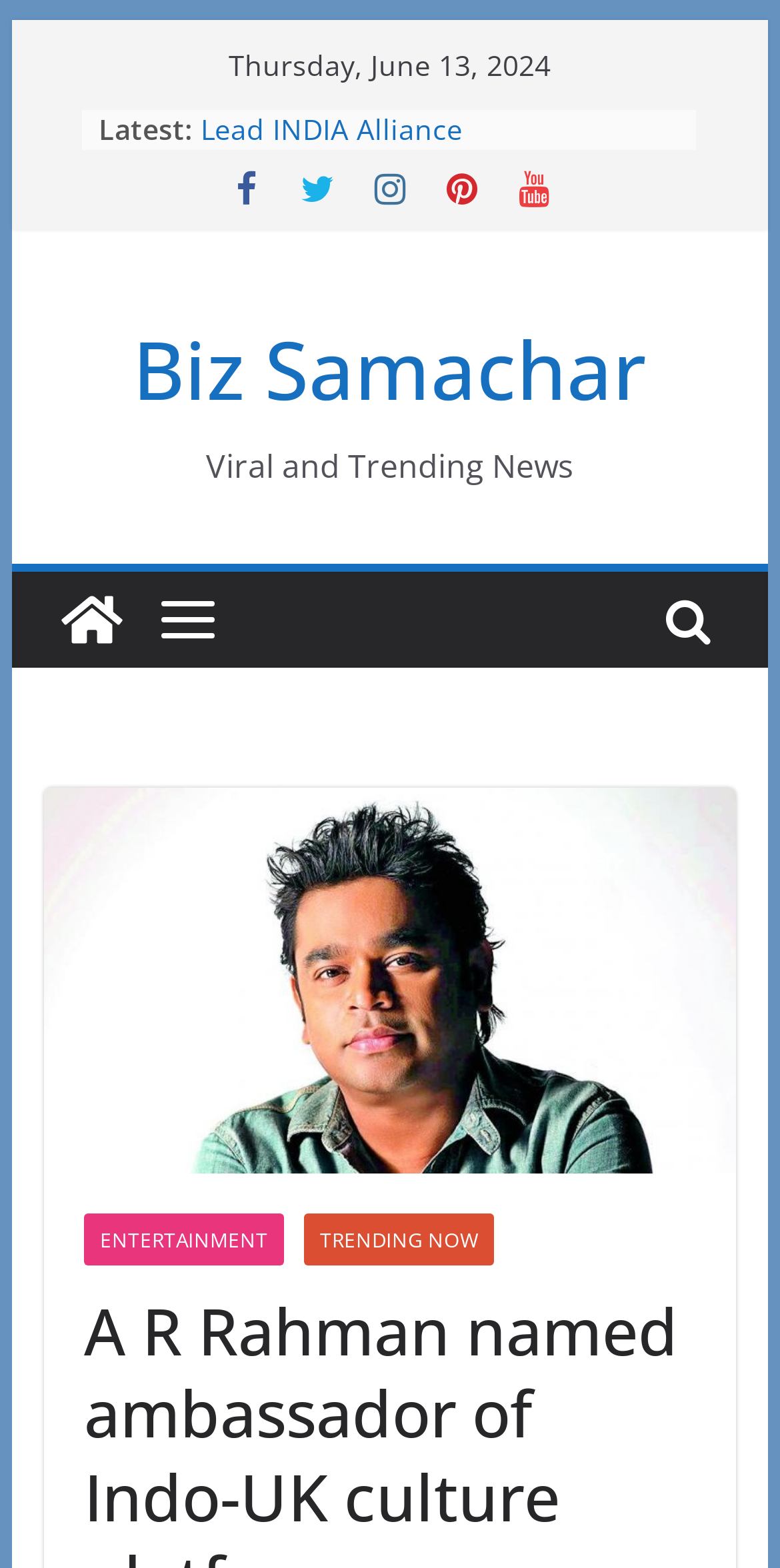Provide an in-depth caption for the webpage.

The webpage appears to be a news website, specifically the Biz Samachar platform. At the top, there is a link to "Skip to content" followed by the current date, "Thursday, June 13, 2024". Below the date, there is a section labeled "Latest:" with a list of news articles, each preceded by a bullet point. The articles include "Cong Chief Mallikarjun Kharge To Lead INDIA Alliance", "Sahara Q Shop investors still waiting for their turn for refund", and several others.

To the right of the "Latest" section, there are five social media links, represented by icons. Below these icons, there is a heading "Biz Samachar" with a link to the same name. Next to the heading, there is a text "Viral and Trending News".

Further down, there are two images side by side, with a link to "Biz Samachar" above them. Below the images, there is a large image that takes up most of the width of the page, with a link to an unspecified destination.

At the bottom of the page, there are two links, "ENTERTAINMENT" and "TRENDING NOW", which likely lead to different sections of the website. The main content of the webpage is focused on news articles and trending topics, with a prominent display of the Biz Samachar brand.